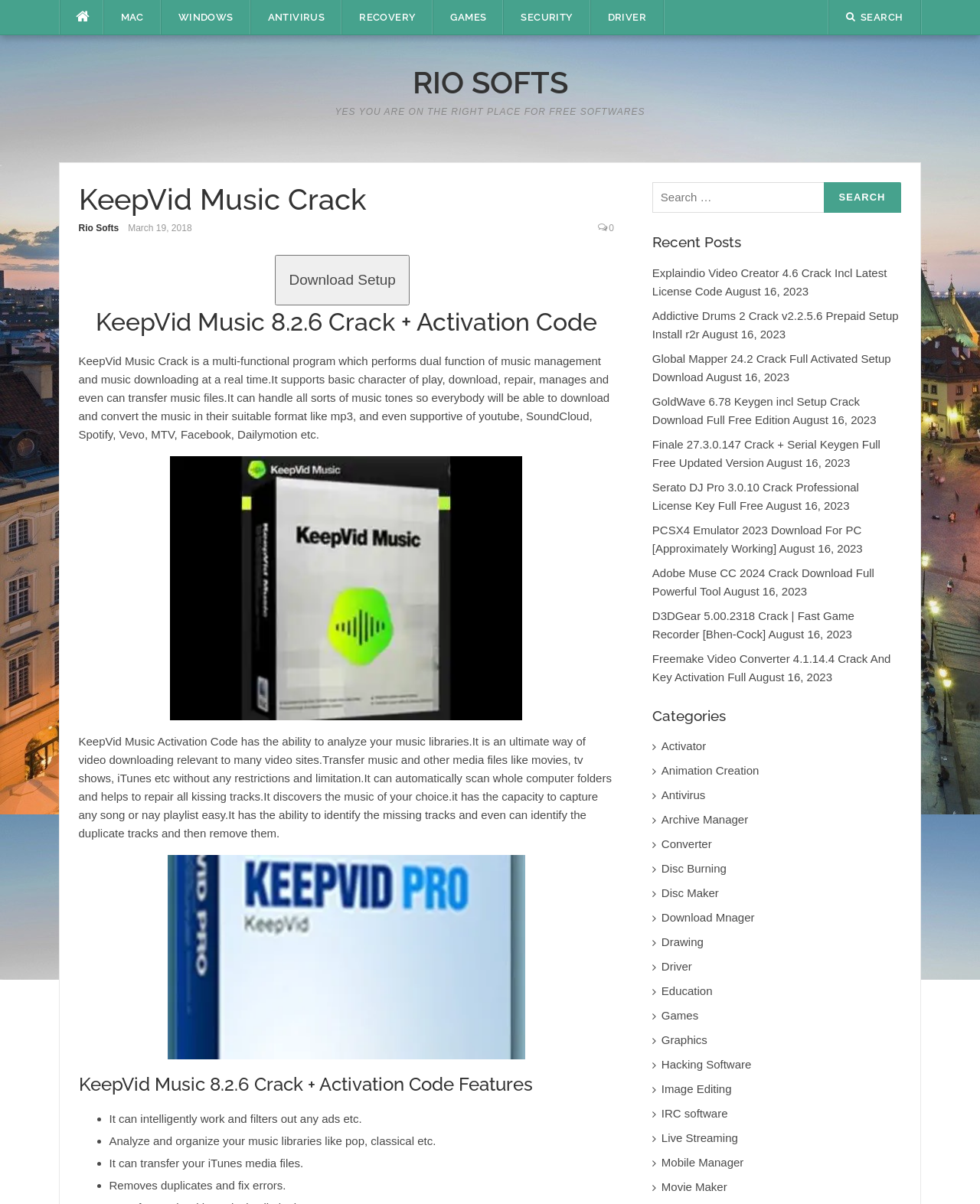Provide a brief response to the question below using a single word or phrase: 
What is the name of the software being described?

KeepVid Music